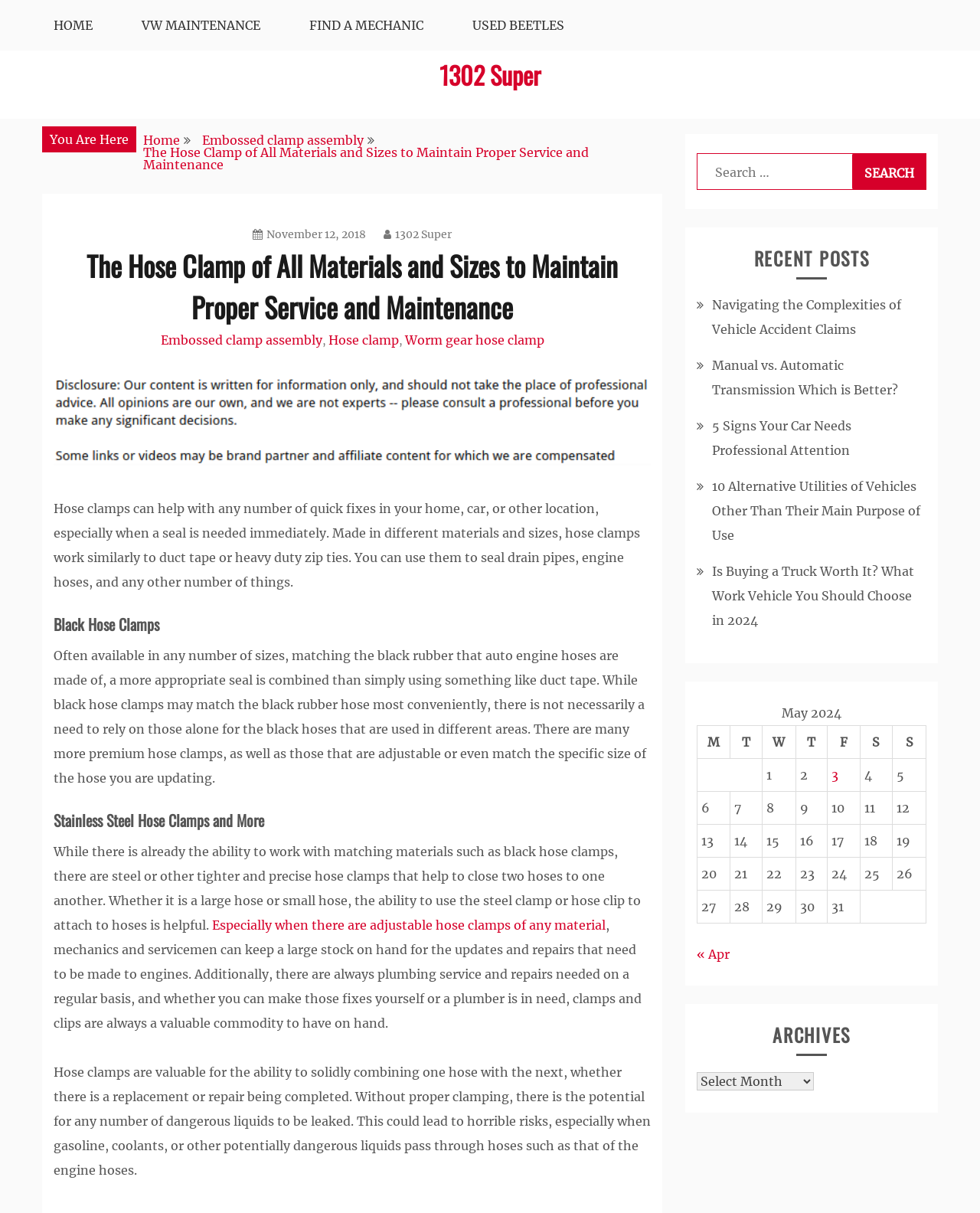How many recent posts are listed?
Provide a well-explained and detailed answer to the question.

The webpage lists six recent posts under the heading 'RECENT POSTS', with titles such as 'Navigating the Complexities of Vehicle Accident Claims' and 'Is Buying a Truck Worth It? What Work Vehicle You Should Choose in 2024'.